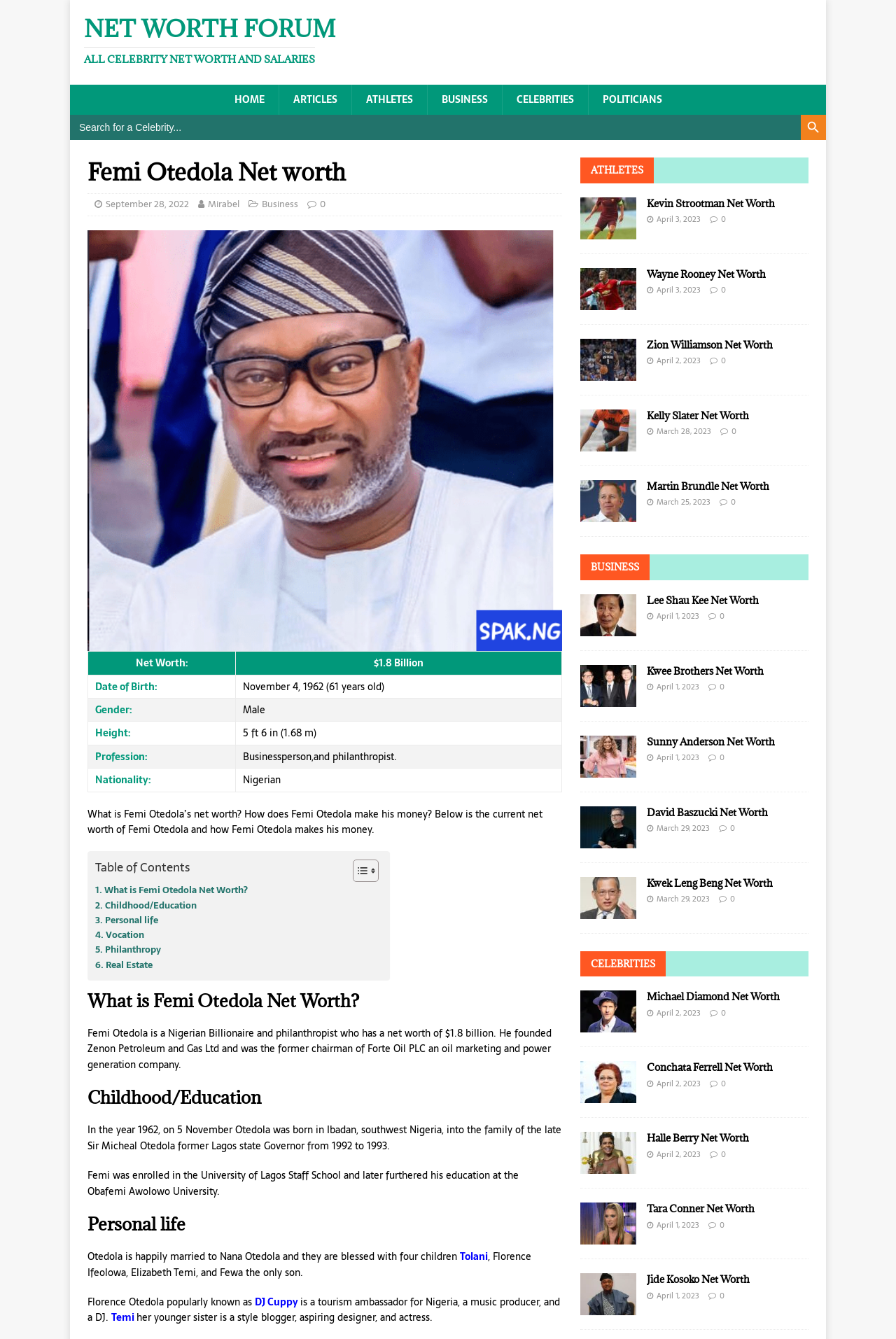Given the element description: "Business", predict the bounding box coordinates of this UI element. The coordinates must be four float numbers between 0 and 1, given as [left, top, right, bottom].

[0.292, 0.147, 0.333, 0.158]